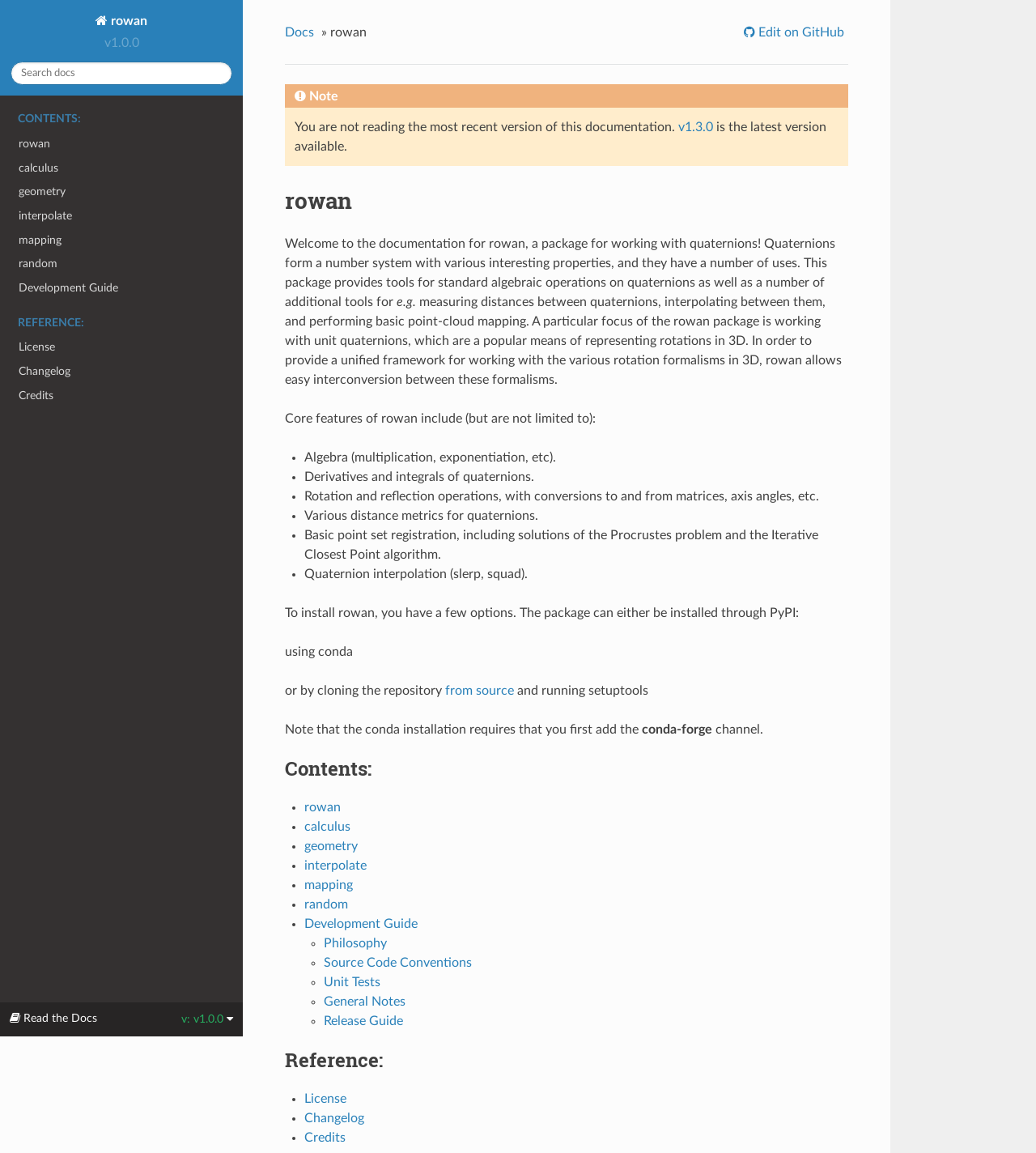Using the provided description National Book Lovers Day, find the bounding box coordinates for the UI element. Provide the coordinates in (top-left x, top-left y, bottom-right x, bottom-right y) format, ensuring all values are between 0 and 1.

None